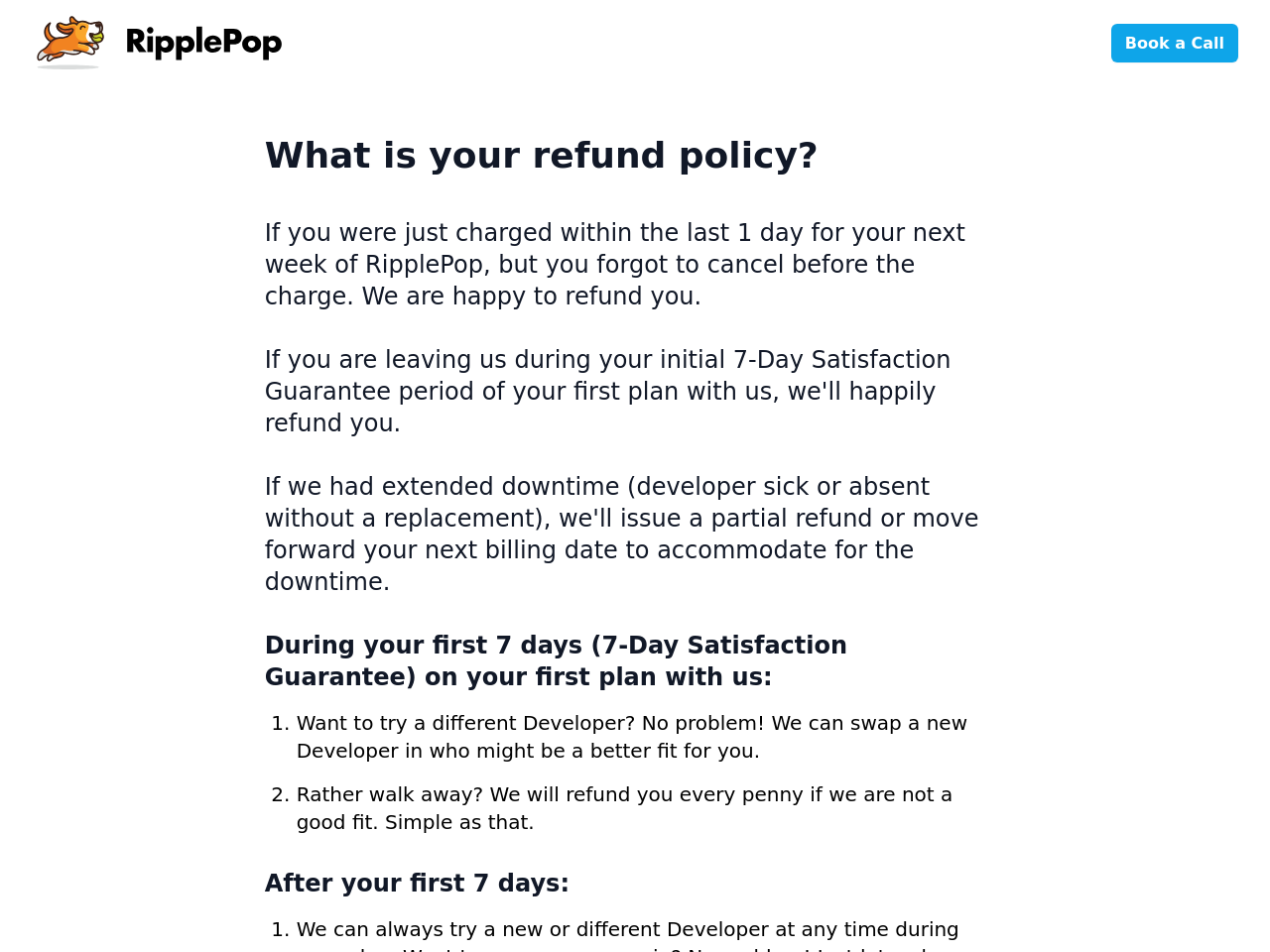Identify the coordinates of the bounding box for the element described below: "Book a Call". Return the coordinates as four float numbers between 0 and 1: [left, top, right, bottom].

[0.875, 0.025, 0.975, 0.065]